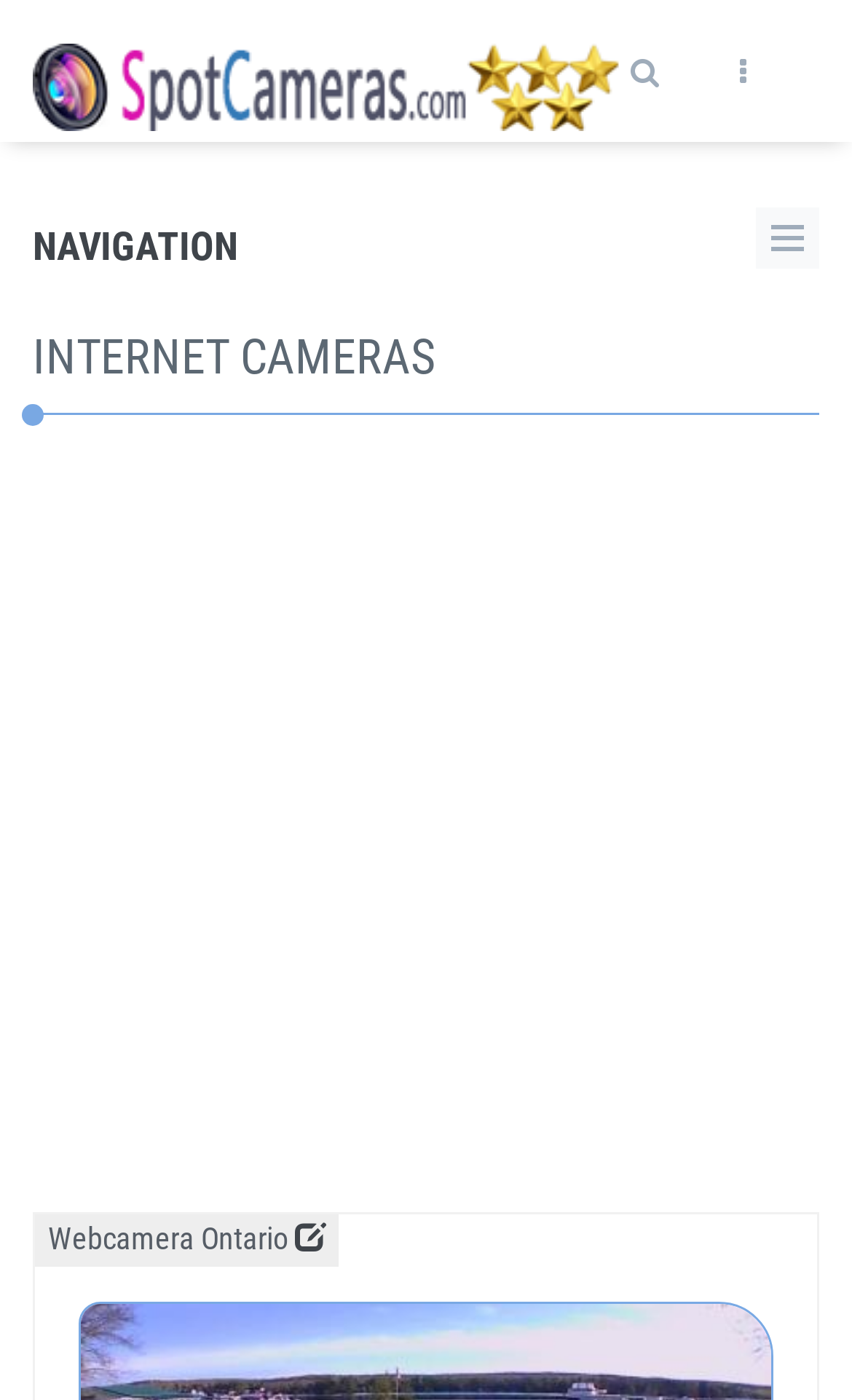From the element description parent_node: Webcamera Ontario, predict the bounding box coordinates of the UI element. The coordinates must be specified in the format (top-left x, top-left y, bottom-right x, bottom-right y) and should be within the 0 to 1 range.

[0.346, 0.872, 0.382, 0.897]